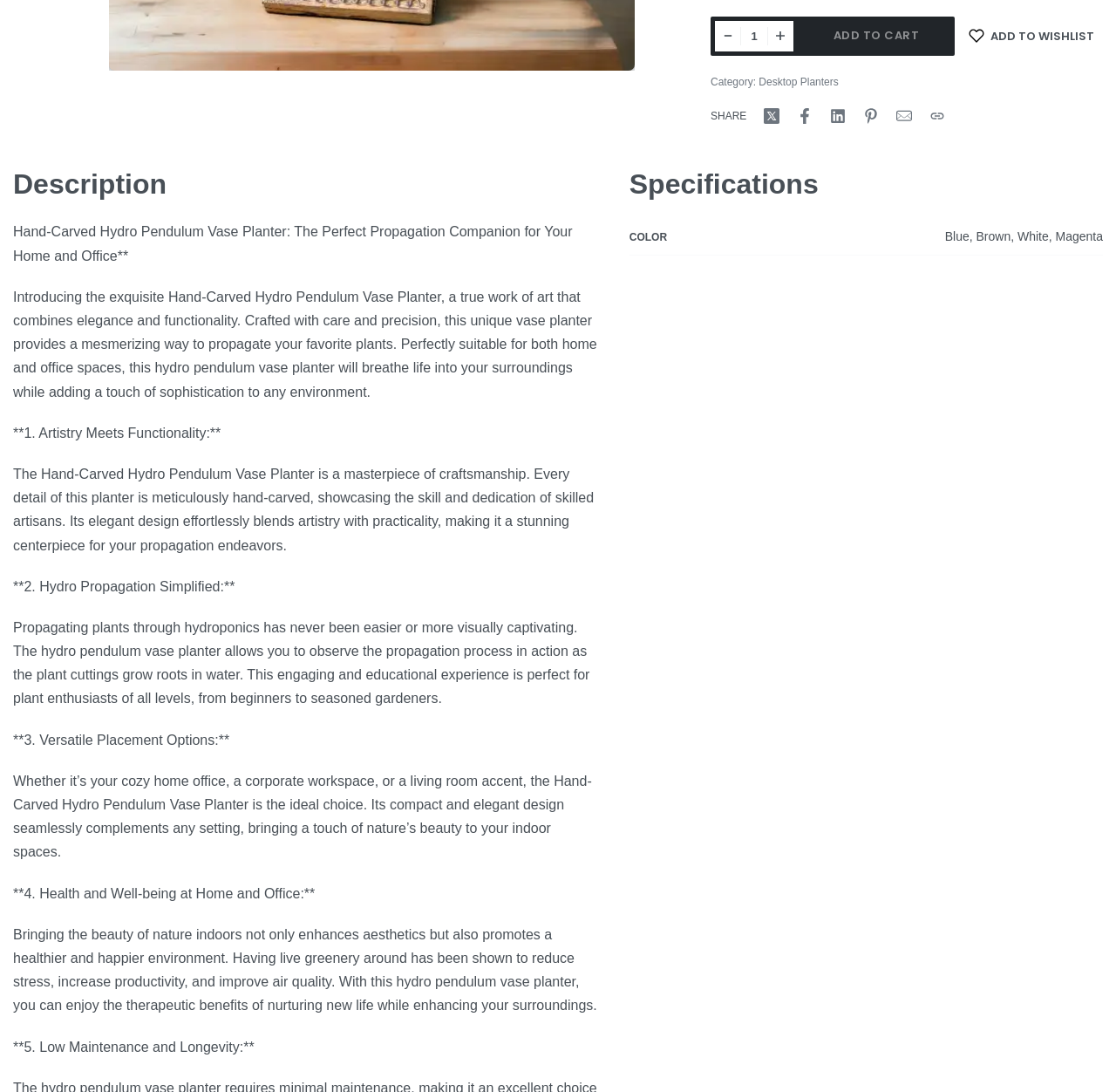Bounding box coordinates should be in the format (top-left x, top-left y, bottom-right x, bottom-right y) and all values should be floating point numbers between 0 and 1. Determine the bounding box coordinate for the UI element described as: Meeting Questionnaire

None